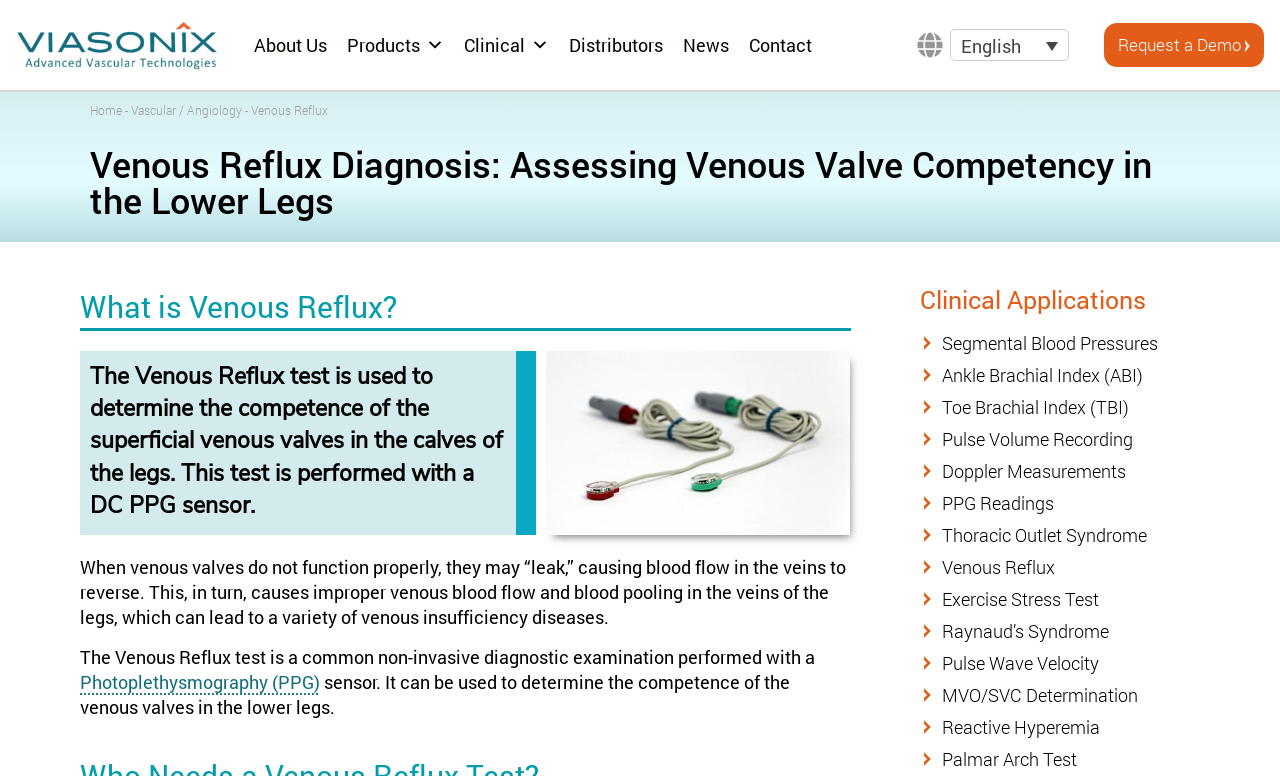Provide your answer in one word or a succinct phrase for the question: 
What is PPG?

Photoplethysmography